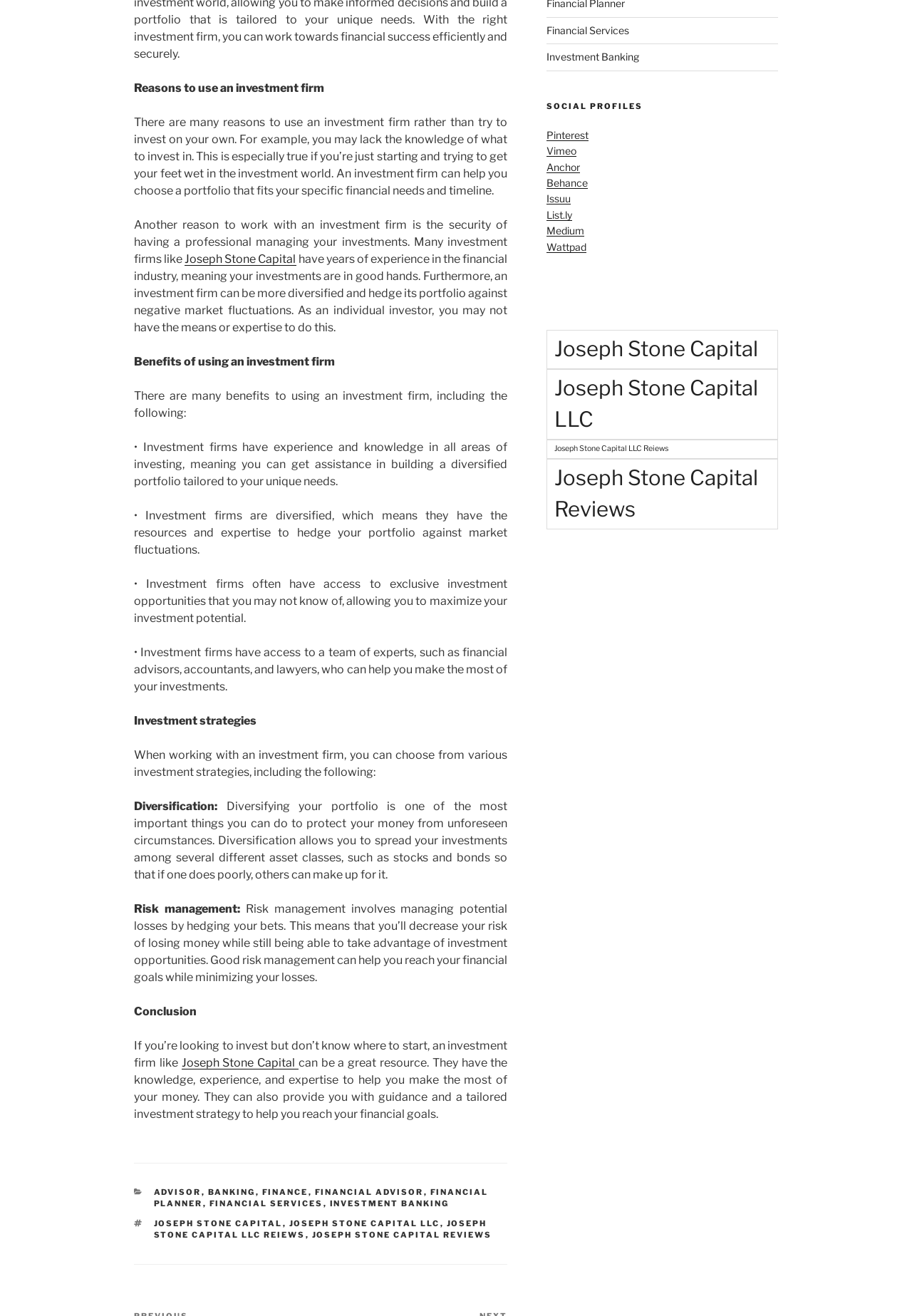Locate the bounding box coordinates of the UI element described by: "Financial Services". The bounding box coordinates should consist of four float numbers between 0 and 1, i.e., [left, top, right, bottom].

[0.229, 0.911, 0.354, 0.918]